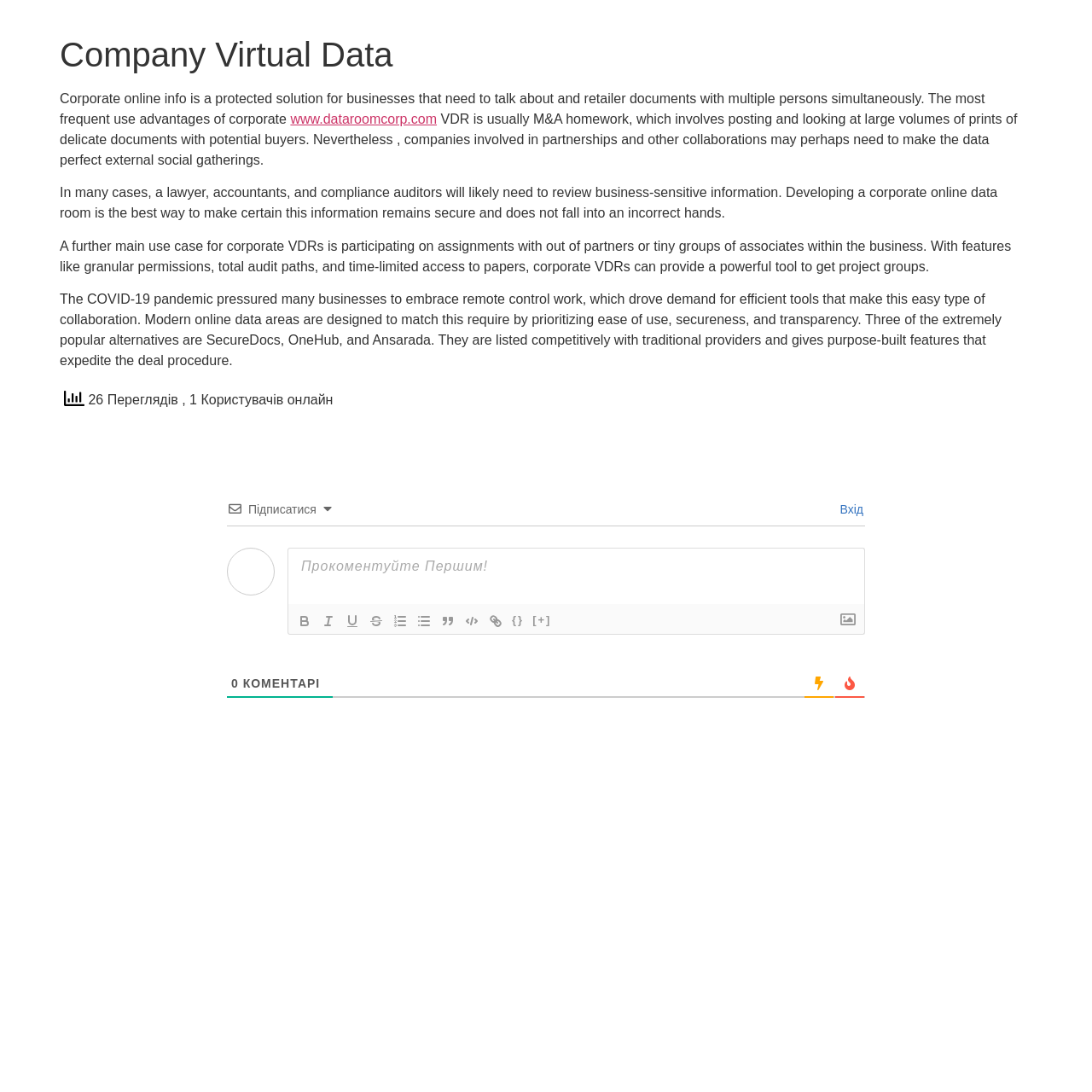Identify the bounding box coordinates for the region of the element that should be clicked to carry out the instruction: "Read related post 'Pro-lifers at 27th annual March for Life vow to never forget'". The bounding box coordinates should be four float numbers between 0 and 1, i.e., [left, top, right, bottom].

None